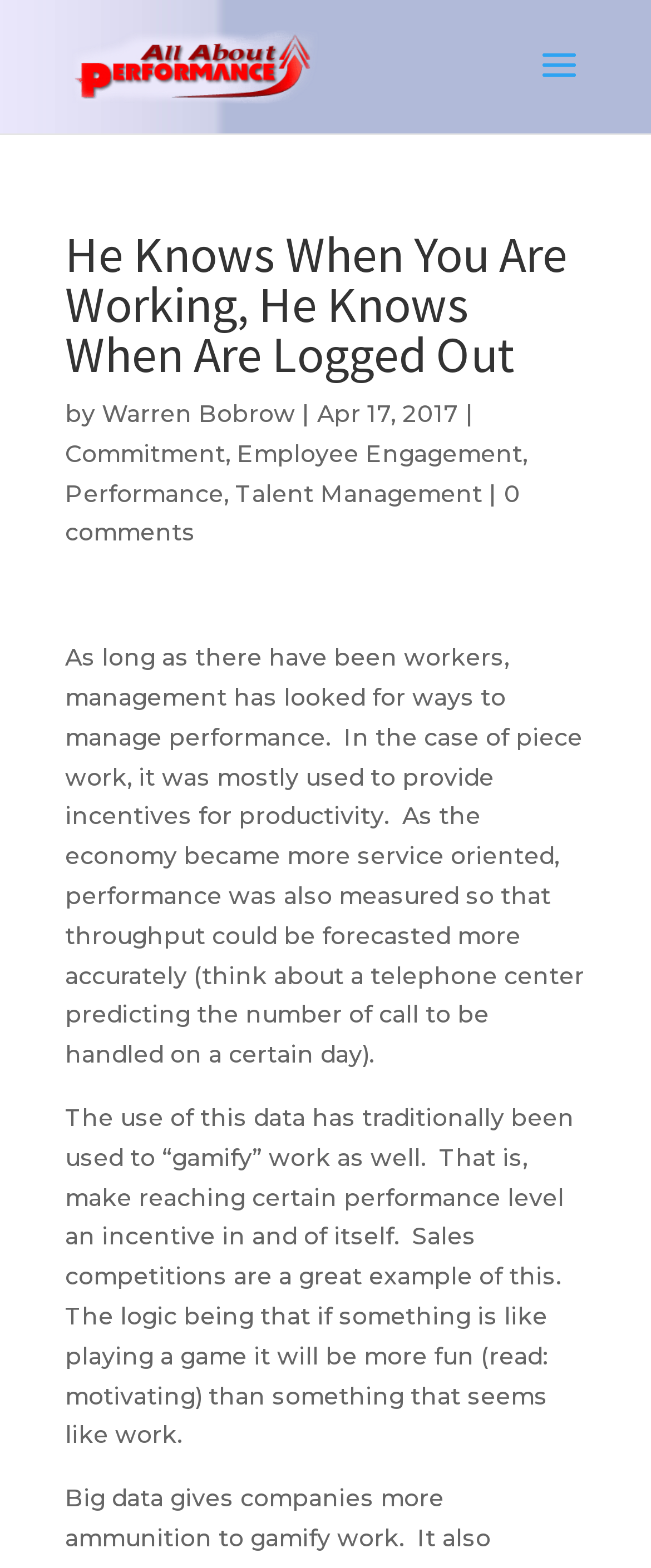Identify the text that serves as the heading for the webpage and generate it.

He Knows When You Are Working, He Knows When Are Logged Out